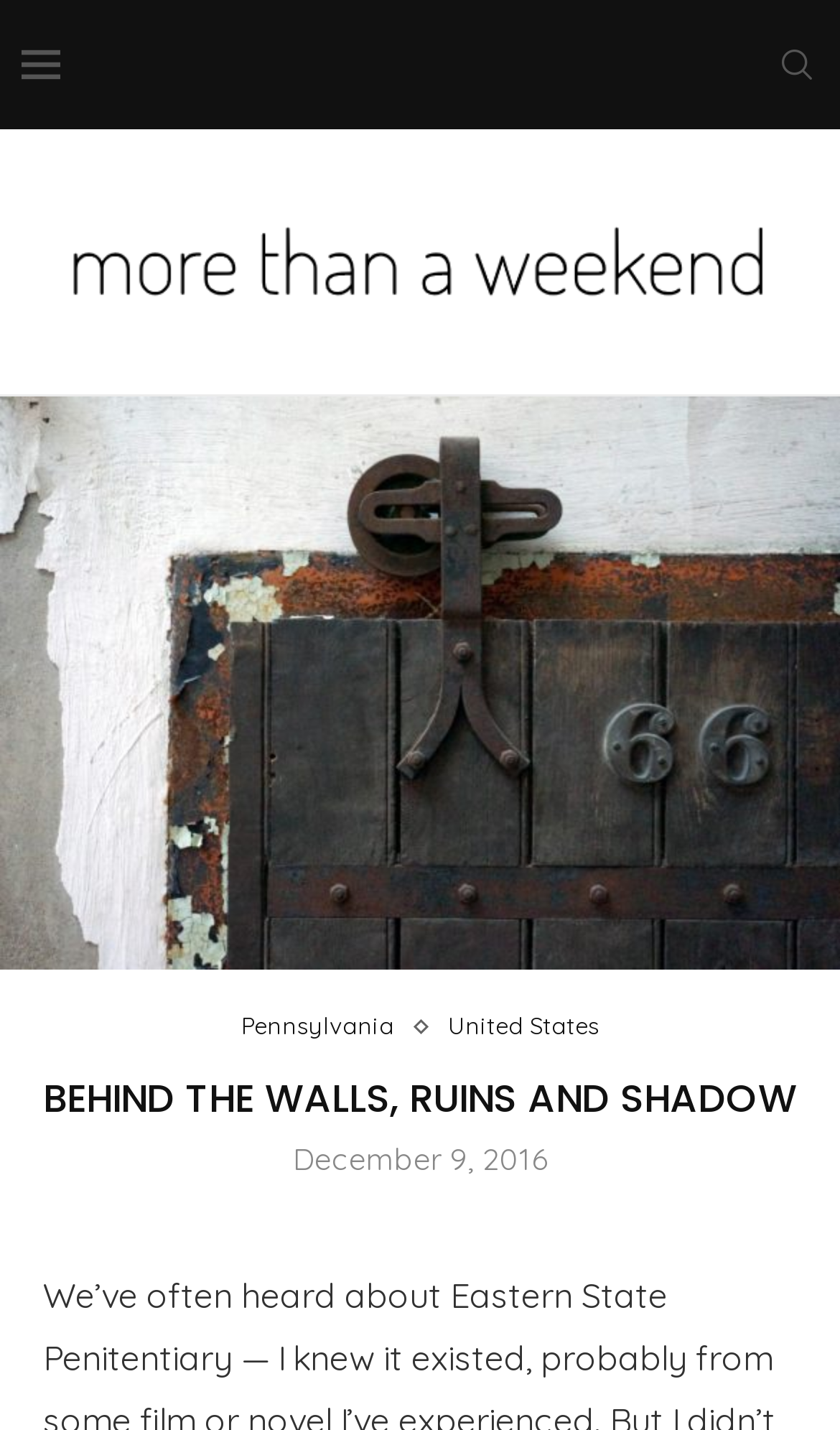What is the date mentioned on the webpage?
Respond with a short answer, either a single word or a phrase, based on the image.

December 9, 2016